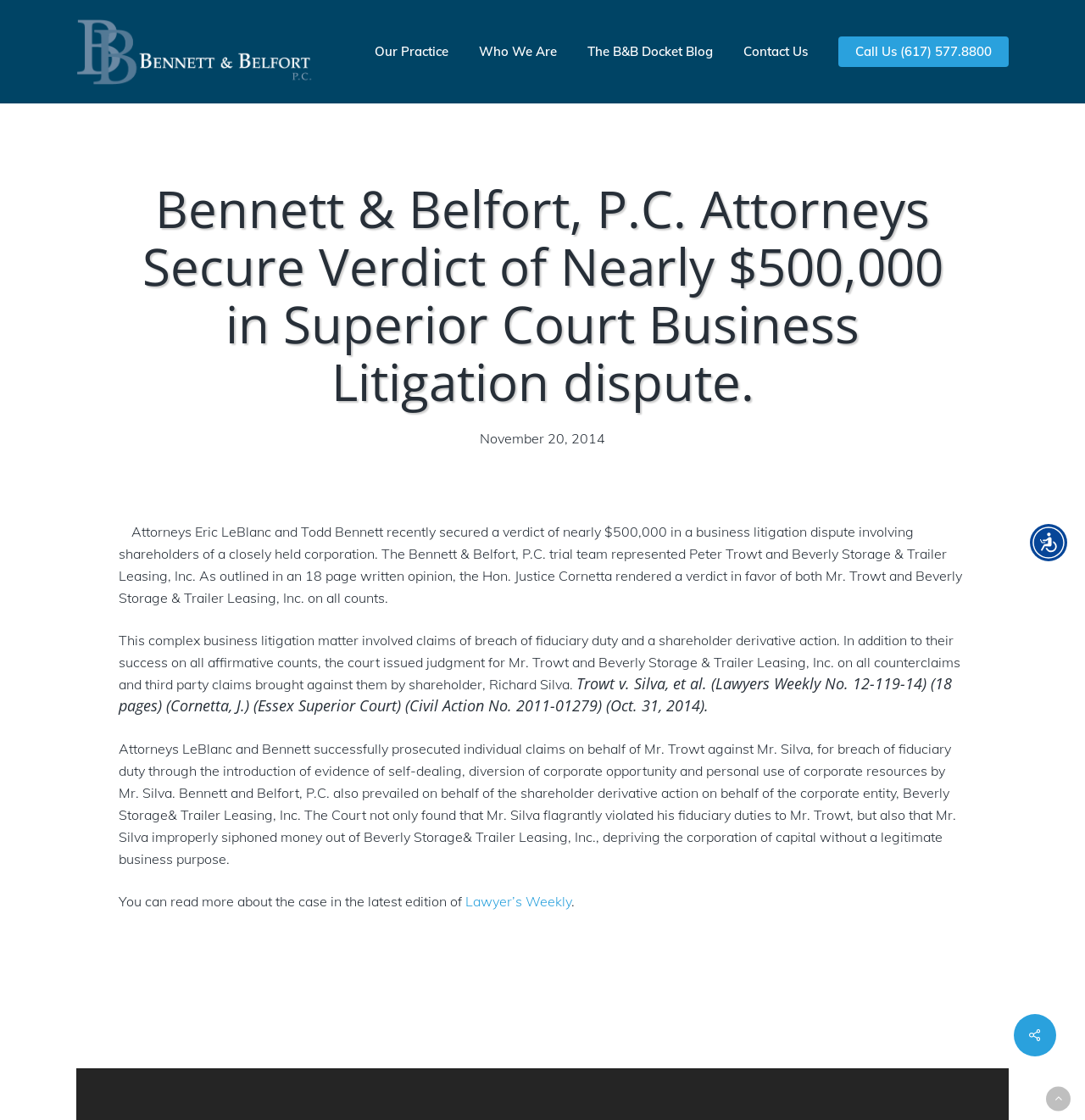Find the bounding box coordinates of the element I should click to carry out the following instruction: "Click the 'Accessibility Menu' button".

[0.949, 0.468, 0.984, 0.501]